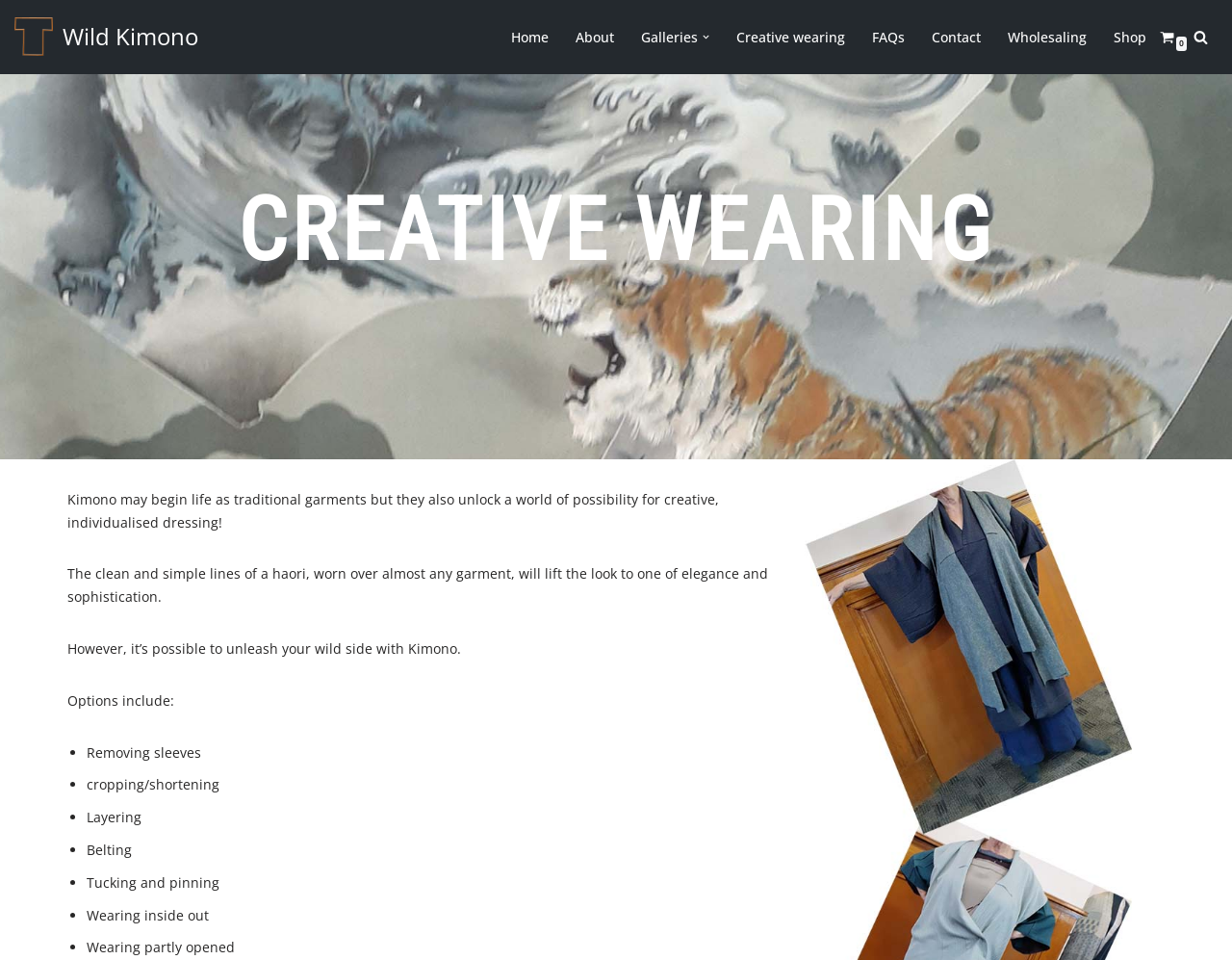Provide a brief response using a word or short phrase to this question:
What are some ways to unleash your wild side with kimono?

Removing sleeves, cropping, layering, etc.